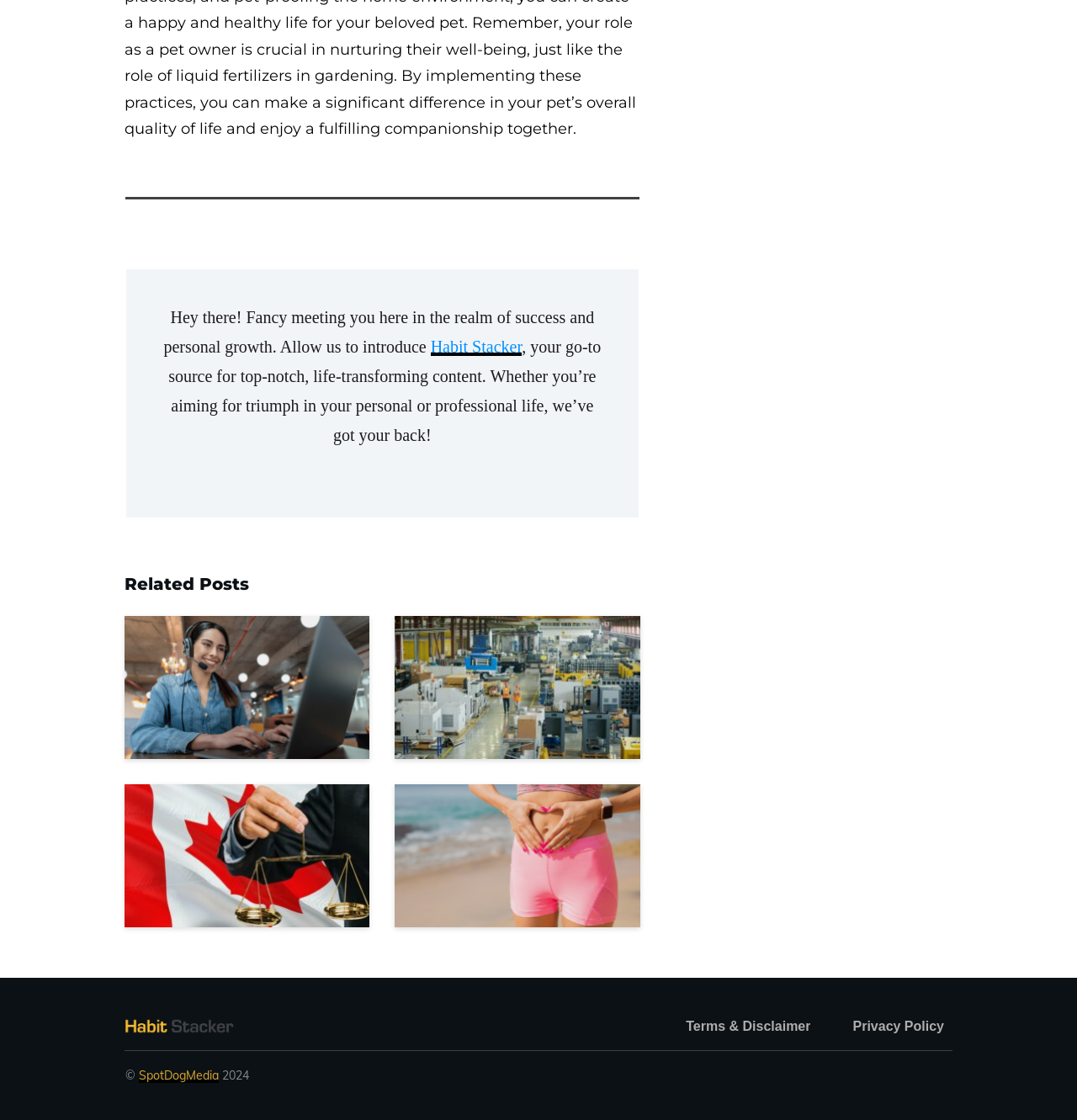Based on the element description: "SpotDogMedia", identify the UI element and provide its bounding box coordinates. Use four float numbers between 0 and 1, [left, top, right, bottom].

[0.129, 0.953, 0.203, 0.967]